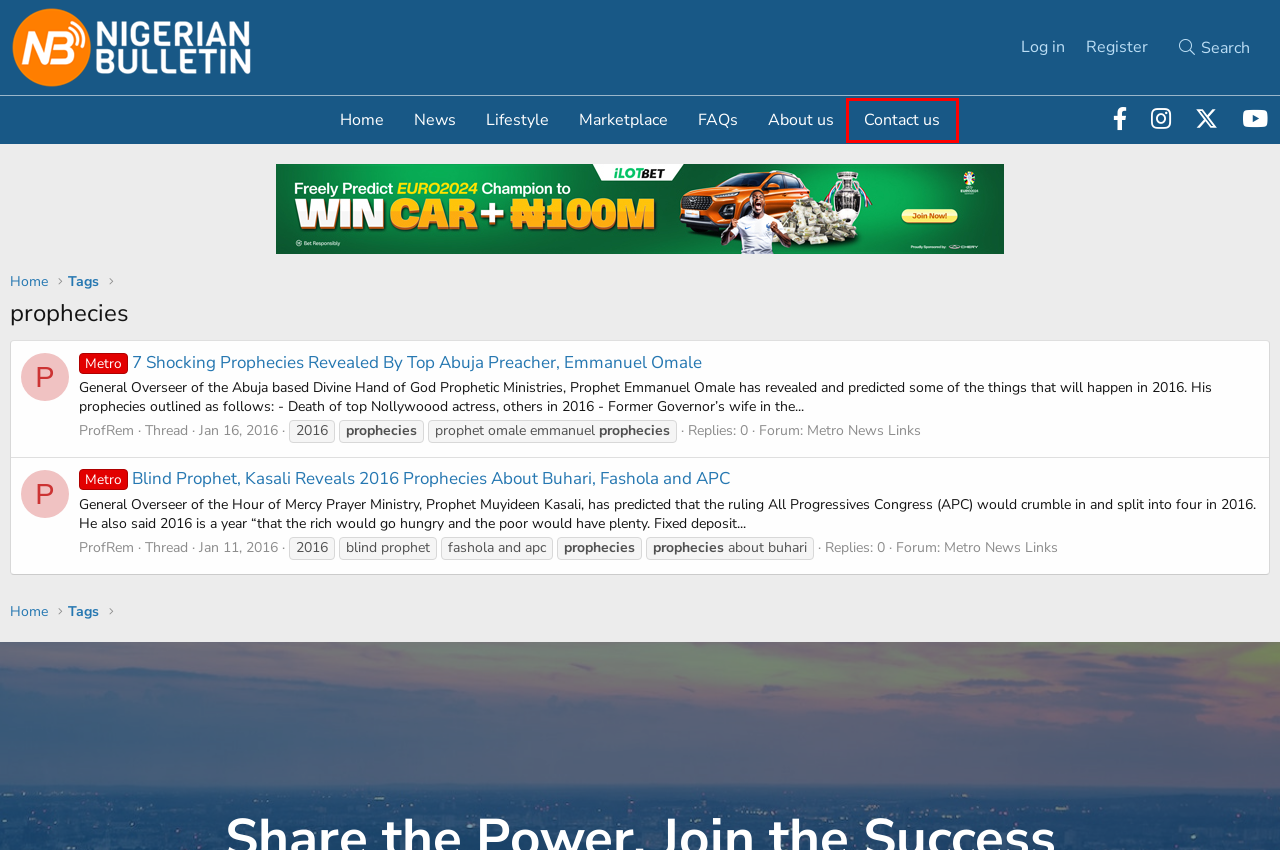Look at the given screenshot of a webpage with a red rectangle bounding box around a UI element. Pick the description that best matches the new webpage after clicking the element highlighted. The descriptions are:
A. Lifestyle Hub | Nigerian Bulletin
B. Predict EURO 2024 CHAMPION
C. Home | Nigerian Bulletin
D. FAQs | Nigerian Bulletin
E. XenForo - Compelling community forum platform
F. Contact us | Nigerian Bulletin
G. Privacy Policy - Nigerian Bulletin | Nigerian Bulletin
H. Marketplace Hub | Nigerian Bulletin

F